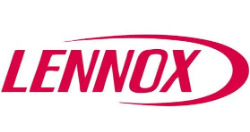What is Lennox renowned for?
Look at the image and respond with a one-word or short-phrase answer.

Superior ventilation solutions